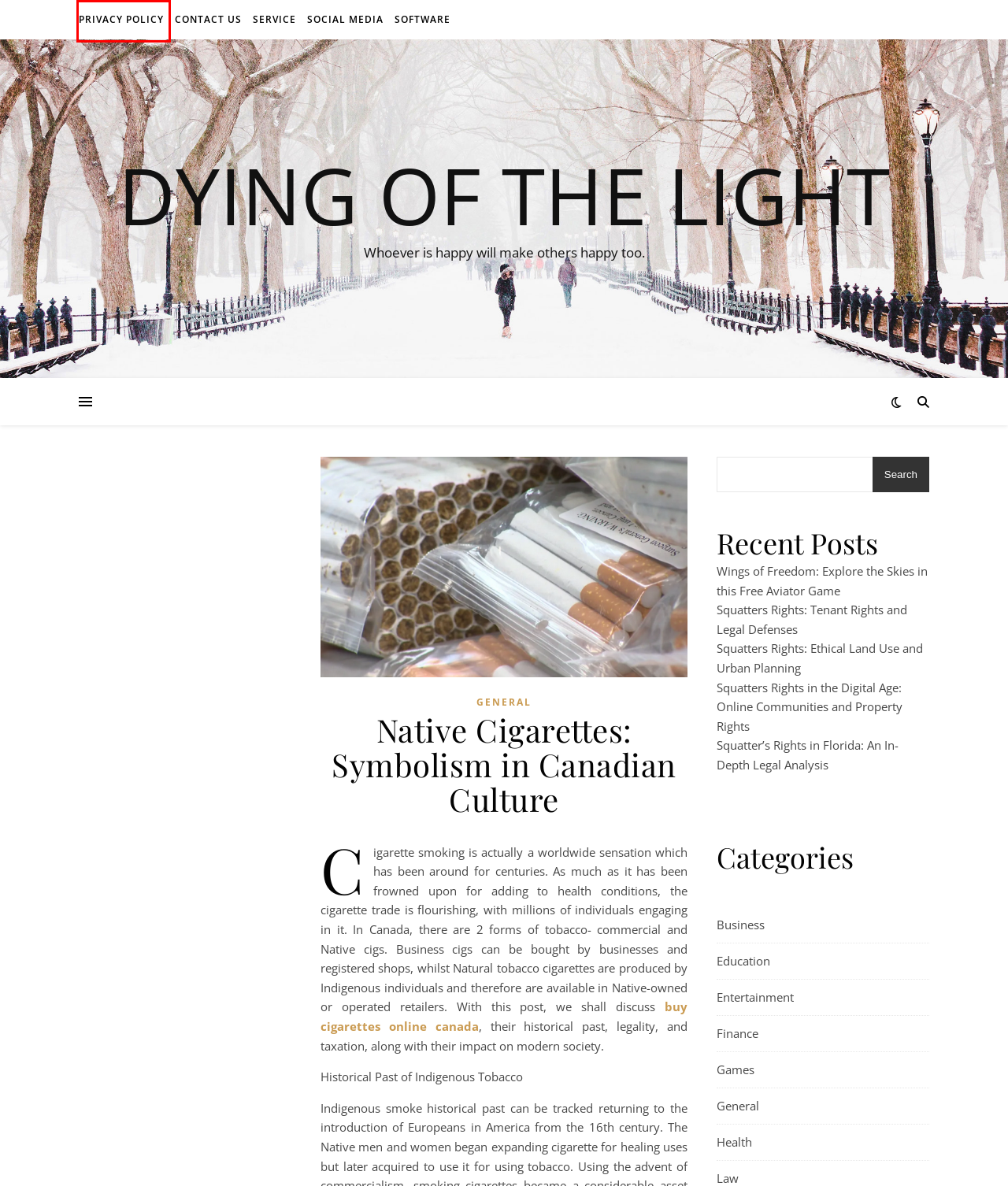You’re provided with a screenshot of a webpage that has a red bounding box around an element. Choose the best matching webpage description for the new page after clicking the element in the red box. The options are:
A. Squatter’s Rights in Florida: An In-Depth Legal Analysis – Dying of the Light
B. Privacy Policy – Dying of the Light
C. General – Dying of the Light
D. Health – Dying of the Light
E. Squatters Rights: Ethical Land Use and Urban Planning – Dying of the Light
F. Software – Dying of the Light
G. Finance – Dying of the Light
H. Contact Us – Dying of the Light

B